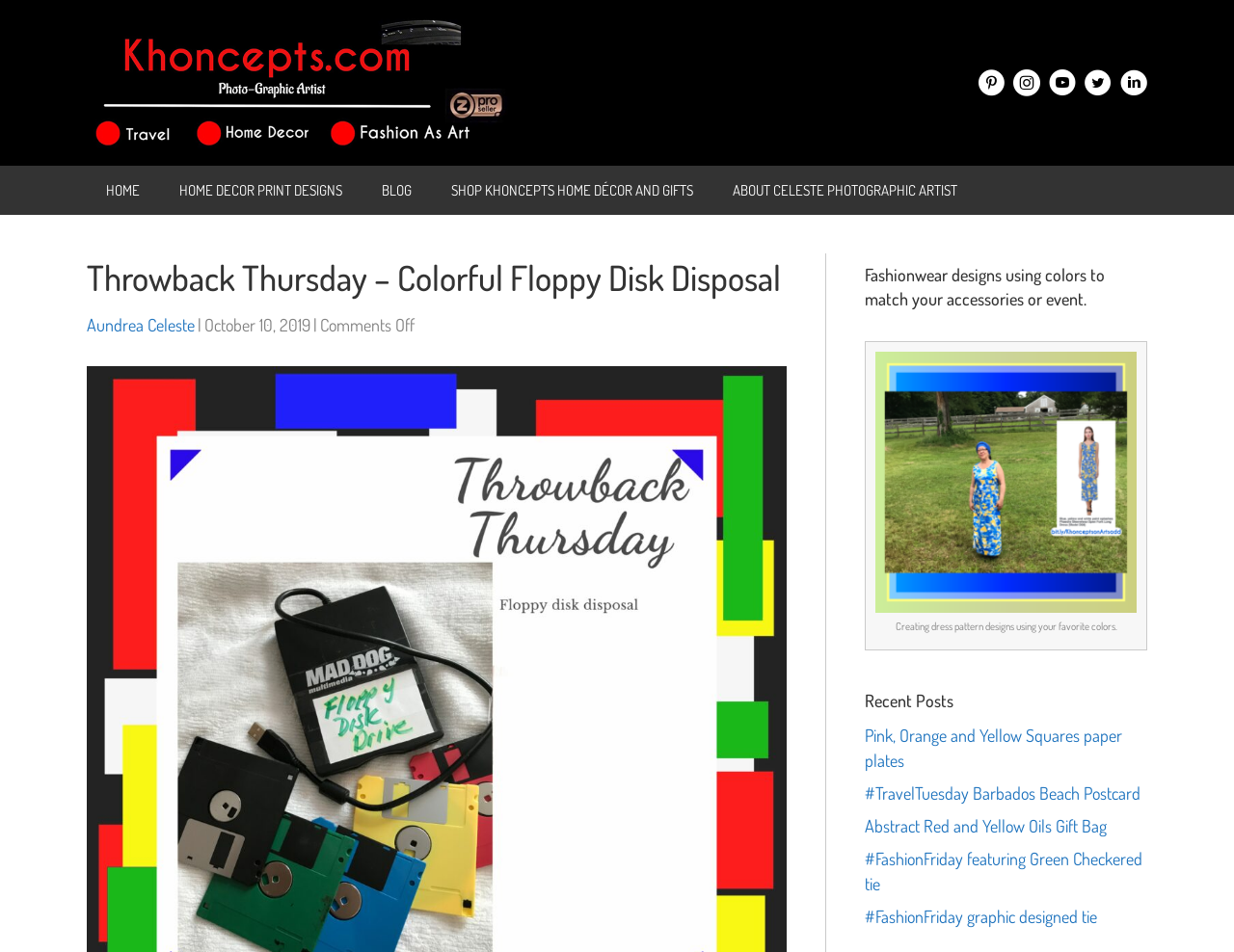What is the date of the current article?
Please elaborate on the answer to the question with detailed information.

I looked for the date of the current article and found it next to the author's name, which is 'October 10, 2019'.